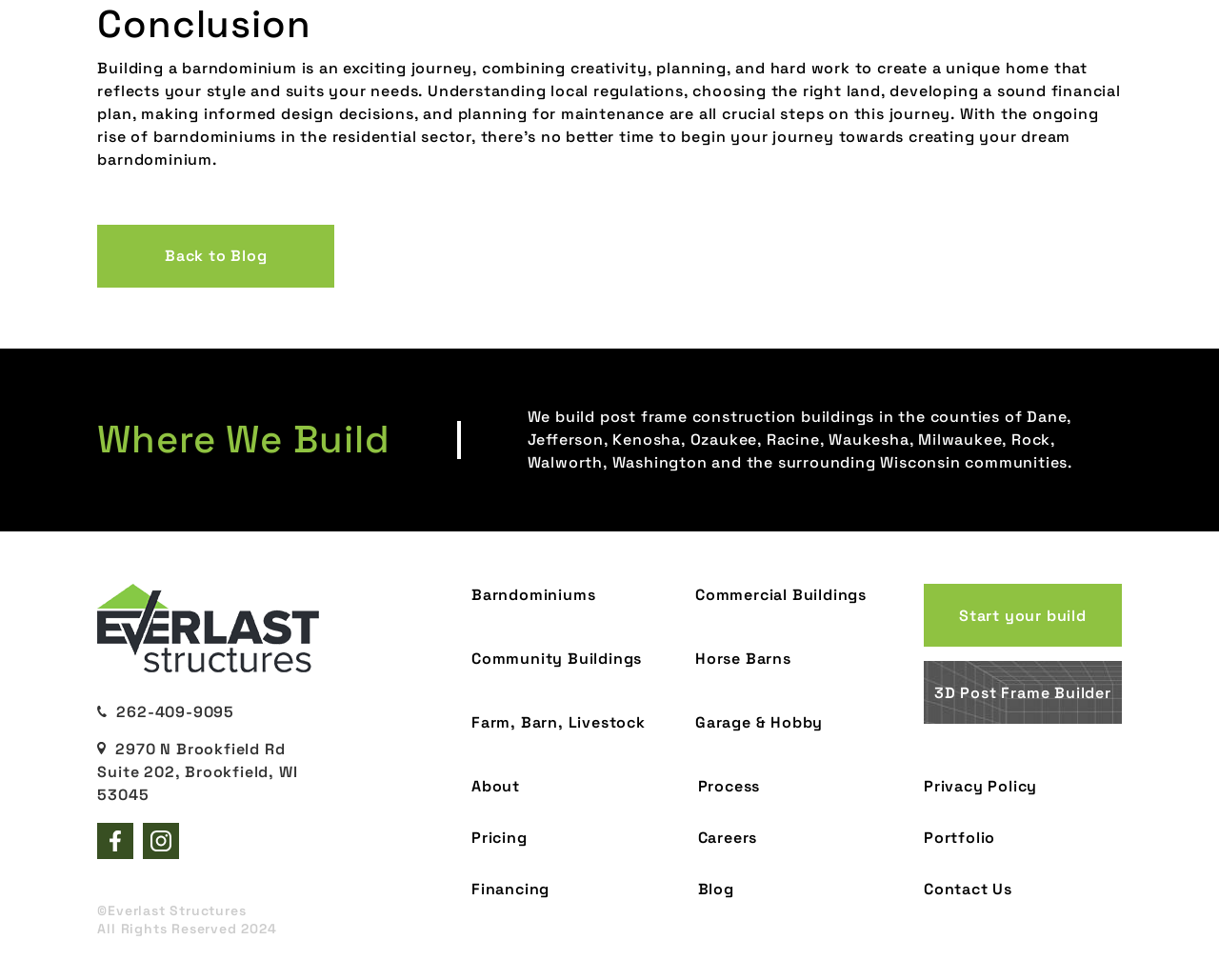Identify the bounding box of the UI element that matches this description: "Community Buildings".

[0.387, 0.662, 0.527, 0.682]